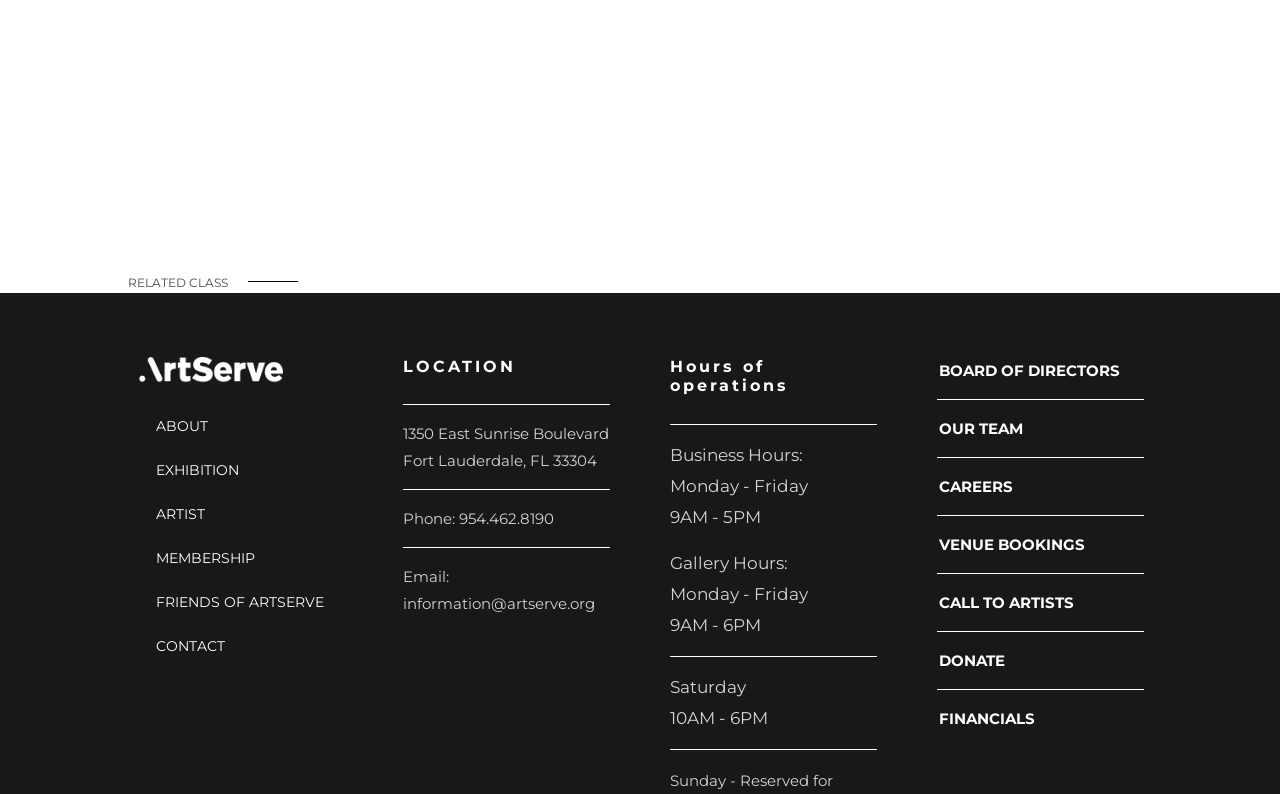Please identify the bounding box coordinates of the element that needs to be clicked to perform the following instruction: "View CONTACT page".

[0.106, 0.787, 0.267, 0.843]